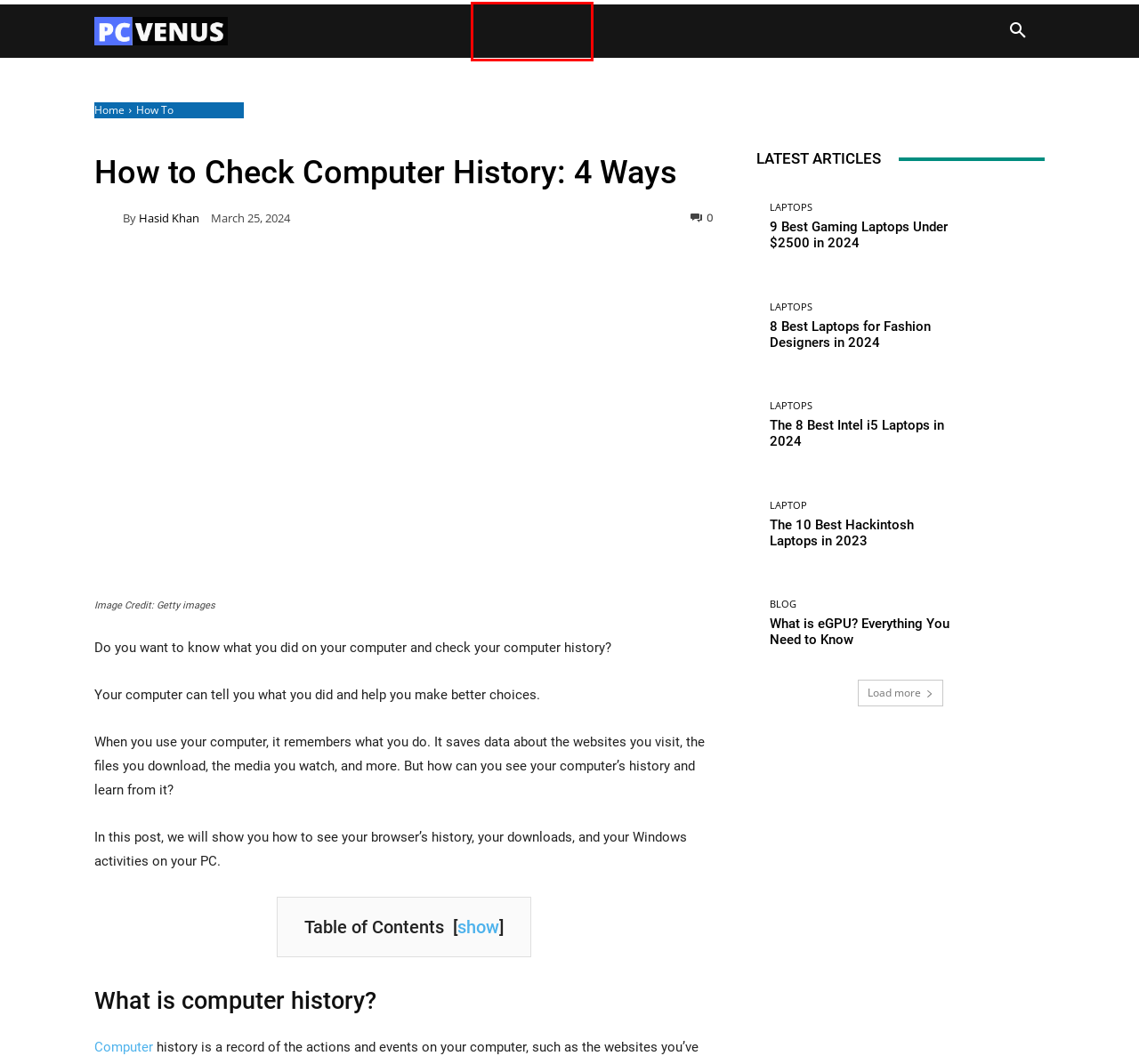You have a screenshot of a webpage, and a red bounding box highlights an element. Select the webpage description that best fits the new page after clicking the element within the bounding box. Options are:
A. Hasid Khan
B. How To Archives - PCVenus
C. What is eGPU? Everything You Need to Know - PCVenus
D. PC and Laptop Reviews | Comprehensive Buying Guide| - PCVenus
E. Buying Guide Archives - PCVenus
F. Laptops Archives - PCVenus
G. Best Picks Archives - PCVenus
H. The 8 Best Intel i5 Laptops in 2024 - PCVenus

E